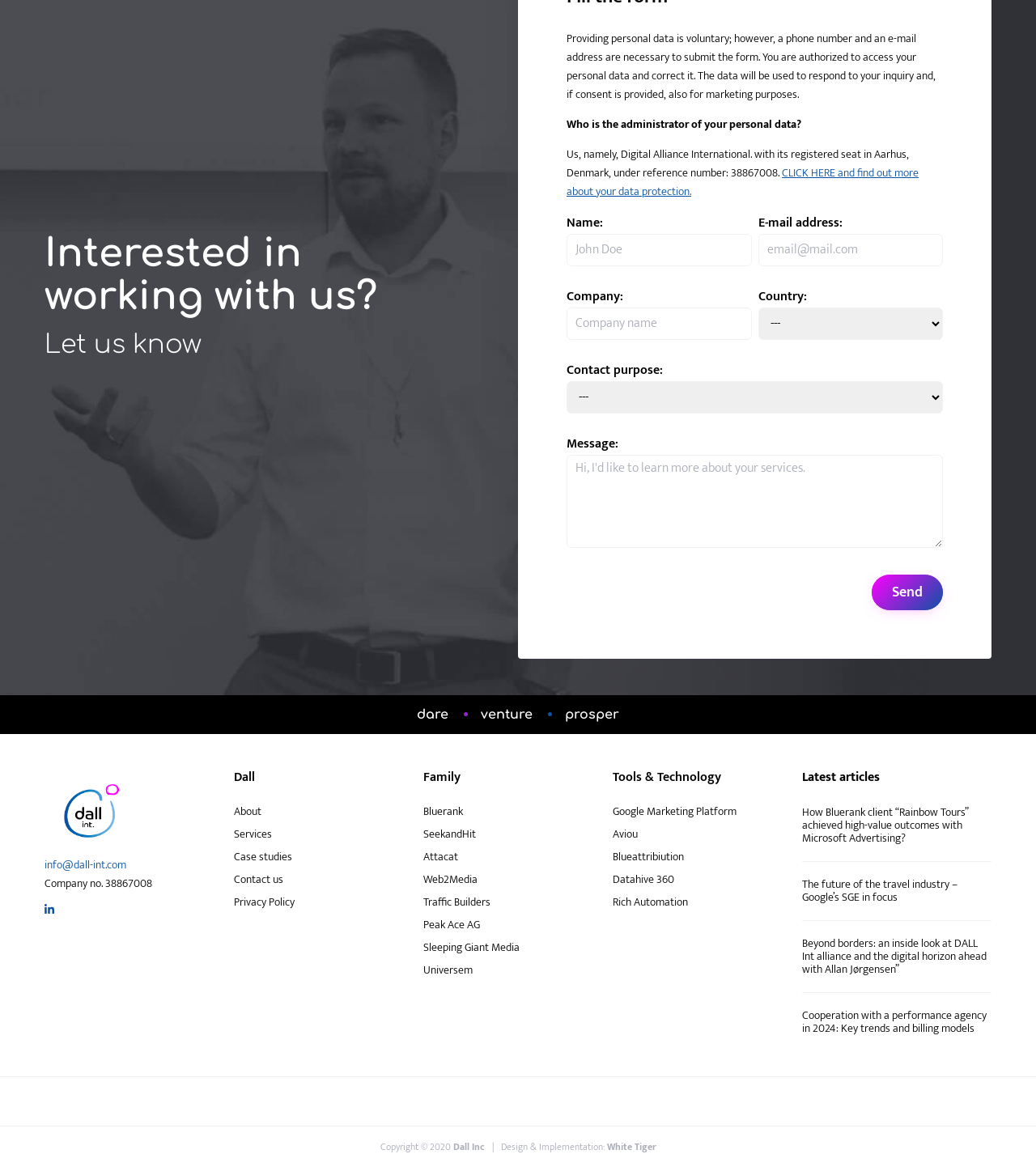What is the topic of the first article in the 'Latest articles' section?
Refer to the image and provide a thorough answer to the question.

The 'Latest articles' section is located at the bottom of the webpage and contains links to several articles. The first article is about how Bluerank client 'Rainbow Tours' achieved high-value outcomes with Microsoft Advertising.